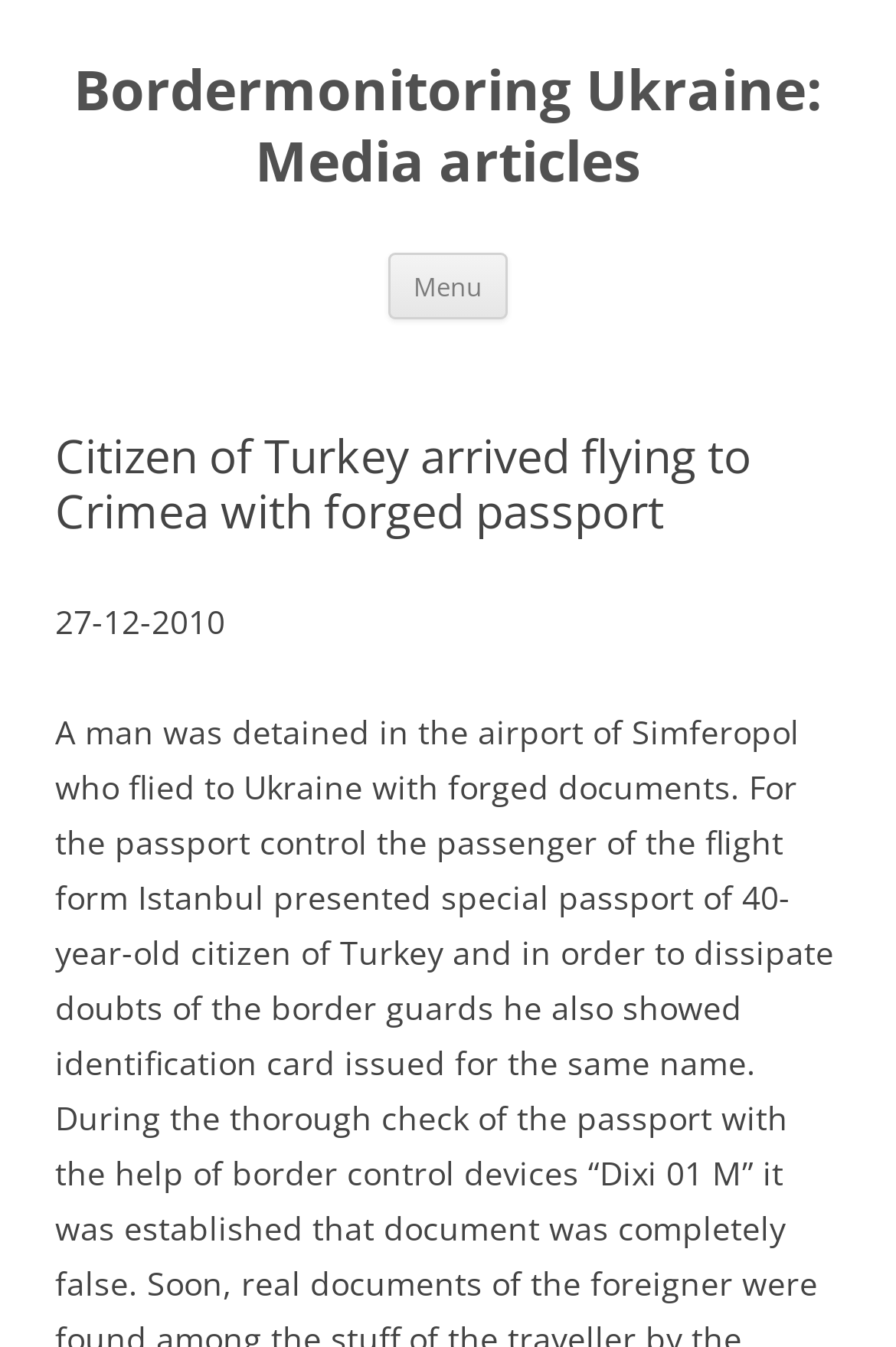For the element described, predict the bounding box coordinates as (top-left x, top-left y, bottom-right x, bottom-right y). All values should be between 0 and 1. Element description: Menu

[0.433, 0.187, 0.567, 0.238]